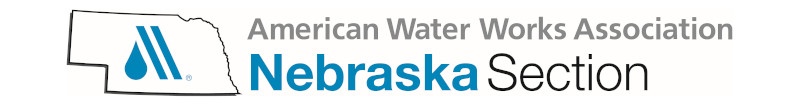Offer a detailed narrative of the scene shown in the image.

The image showcases the logo of the American Water Works Association (AWWA) Nebraska Section, prominently displayed against a clean background. It features a stylized representation of the state of Nebraska, cleverly integrated with the AWWA's signature blue droplet design which symbolizes water conservation and management initiatives. Above the state outline, the words "American Water Works Association" are presented in gray, indicating a formal connection to the national organization, while the word "Nebraska" is highlighted in a bold blue, emphasizing the local section's identity and commitment to supporting water-related industries and initiatives within the state. This logo reflects the section's mission to promote the effective management of water resources and provides a recognizable symbol for local events and outreach efforts.